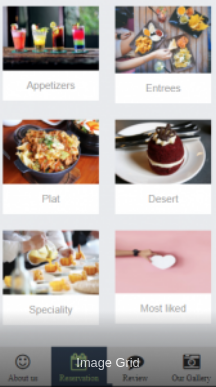Describe every aspect of the image in detail.

This image showcases a neatly arranged grid layout, presumably from a mobile application or website, featuring a variety of food categories. Each section highlights enticing dishes that fall under different culinary categories: 

1. **Appetizers** - showcasing bite-sized starters that whet the appetite.
2. **Entrees** - featuring main dishes that are likely to be the centerpiece of a meal.
3. **Plat** - possibly indicating a selection of platters or main course options.
4. **Desert** - a playful misspelling intended to depict desserts, displaying sweet treats.
5. **Speciality** - highlighting unique or signature dishes exclusive to the establishment.
6. **Most Liked** - indicating popular selections, favorites among patrons.

The grid design facilitates easy navigation and visually engages users, making it an efficient way to explore the restaurant's offerings. The presence of icons, such as the "Image Grid" label, suggests an interactive interface, encouraging users to delve deeper into their culinary choices.